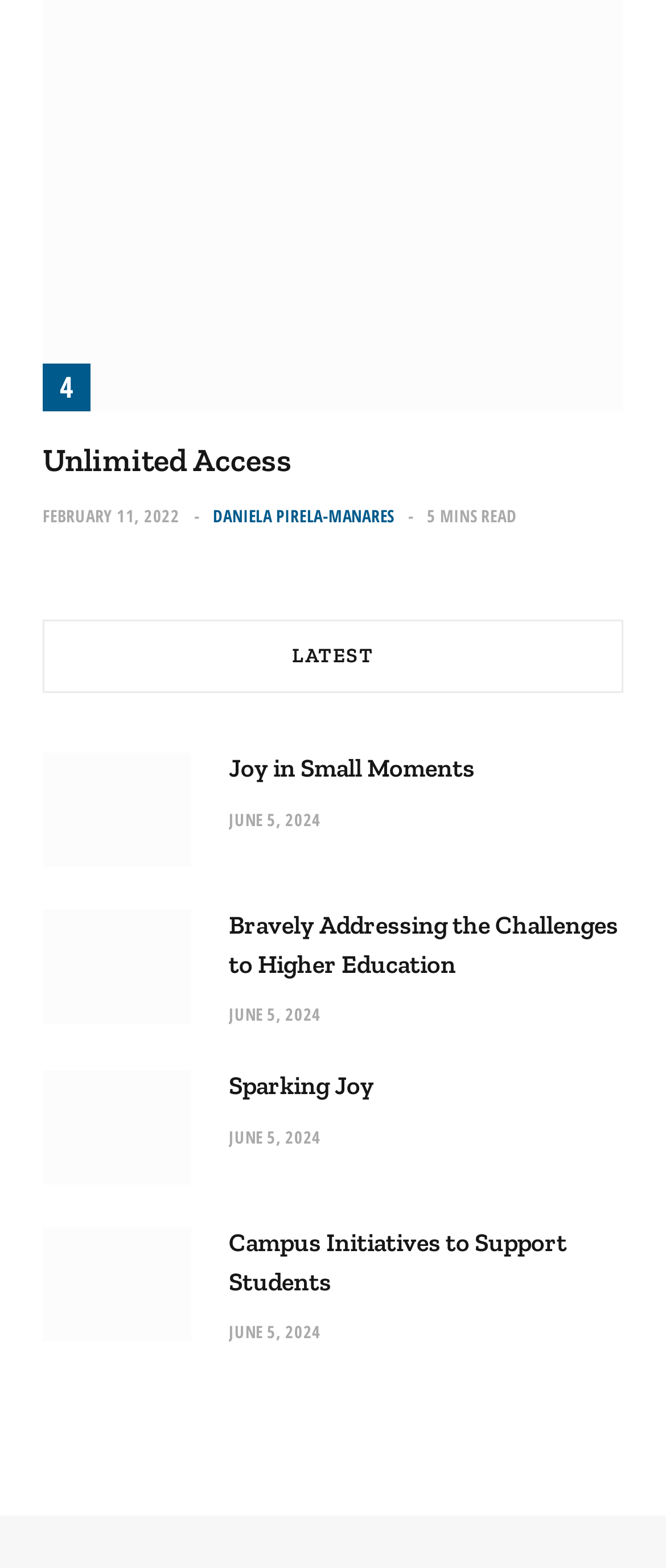How many minutes does it take to read the first article?
Provide a thorough and detailed answer to the question.

The reading time of the first article can be found by looking at the StaticText element with the text '5 MINS READ' which is located below the title of the first article.